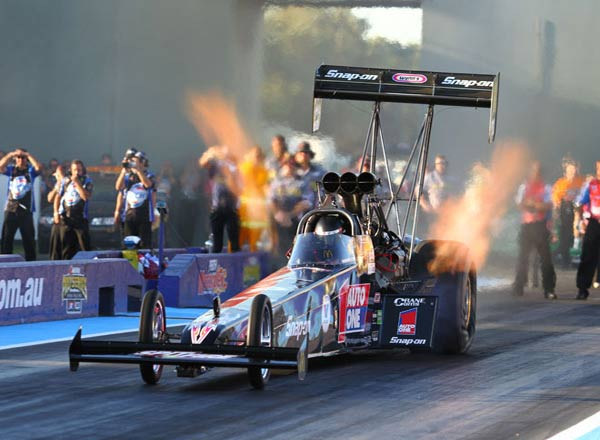Who is the driver mentioned in the caption?
Refer to the screenshot and respond with a concise word or phrase.

Phil Read